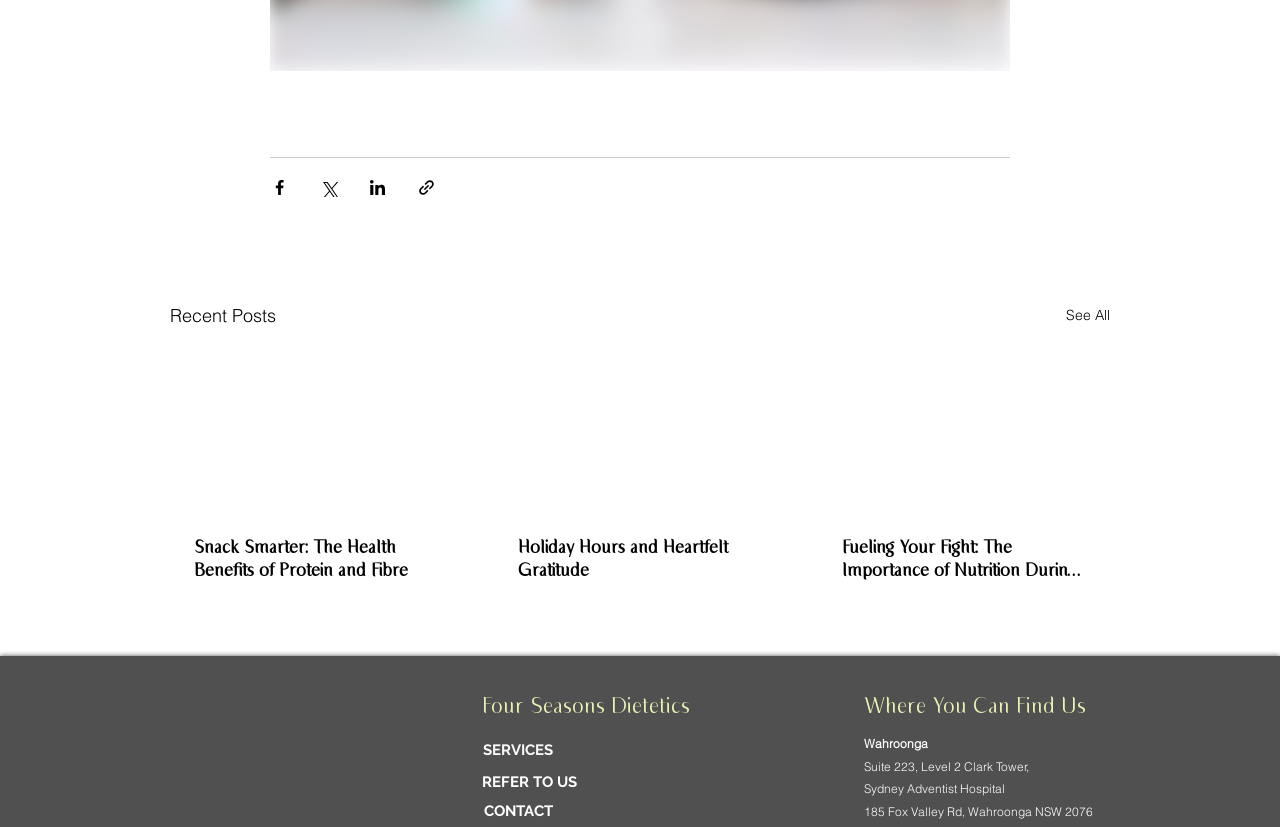What is the name of the dietetics service?
Please provide a single word or phrase based on the screenshot.

Four Seasons Dietetics